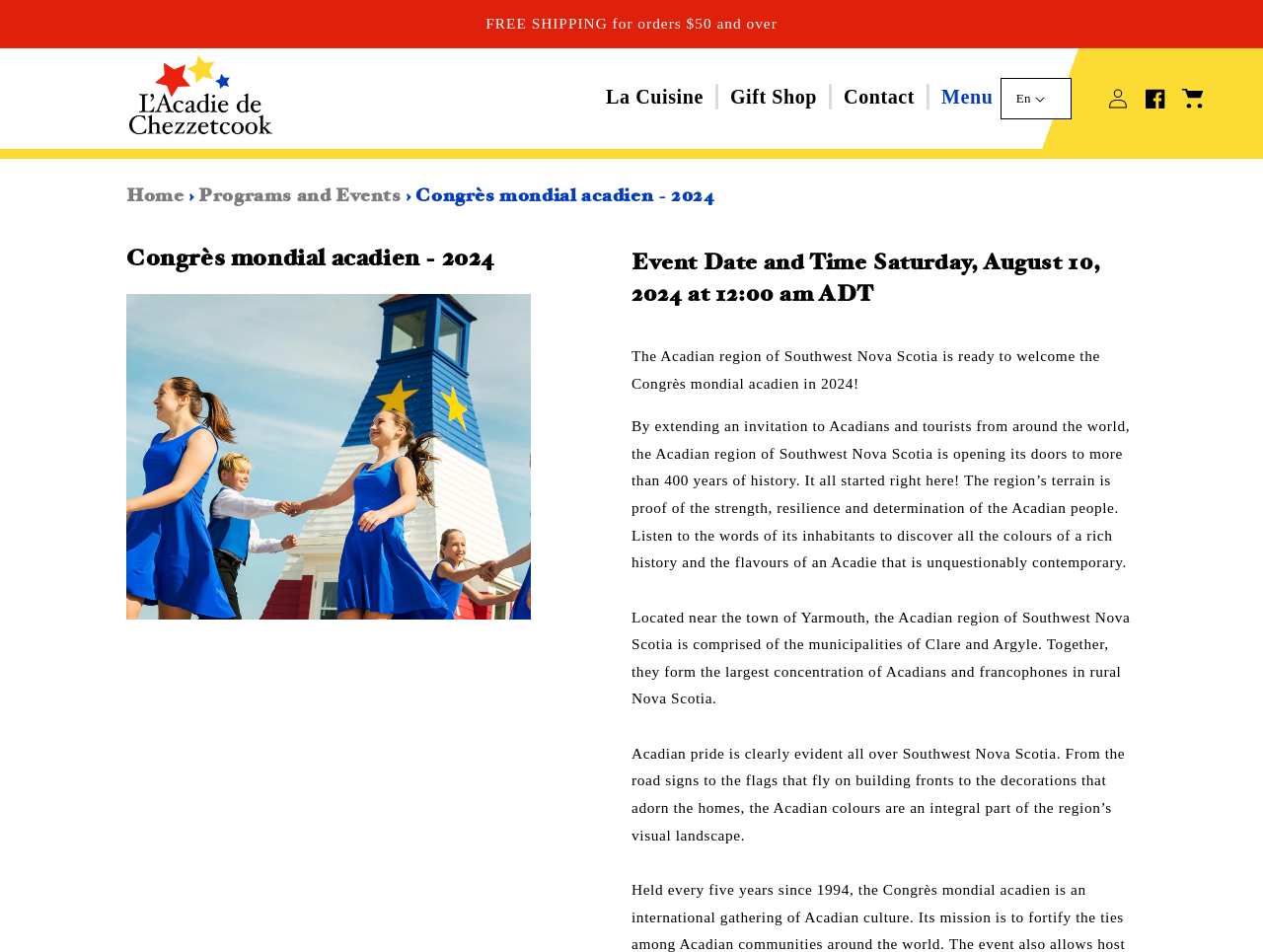Please locate the bounding box coordinates of the element's region that needs to be clicked to follow the instruction: "View the 'Cart'". The bounding box coordinates should be provided as four float numbers between 0 and 1, i.e., [left, top, right, bottom].

[0.93, 0.081, 0.959, 0.126]